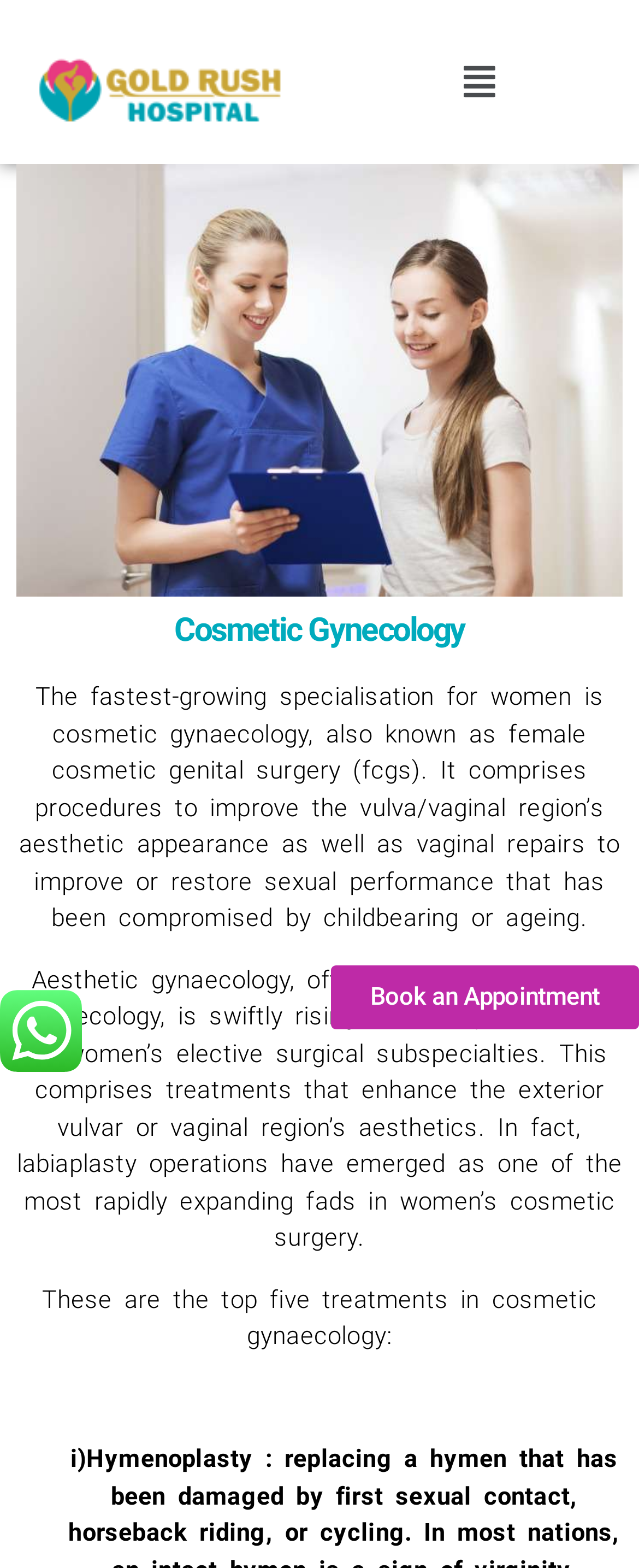Identify the bounding box coordinates for the UI element described as follows: Menu. Use the format (top-left x, top-left y, bottom-right x, bottom-right y) and ensure all values are floating point numbers between 0 and 1.

[0.706, 0.033, 0.794, 0.072]